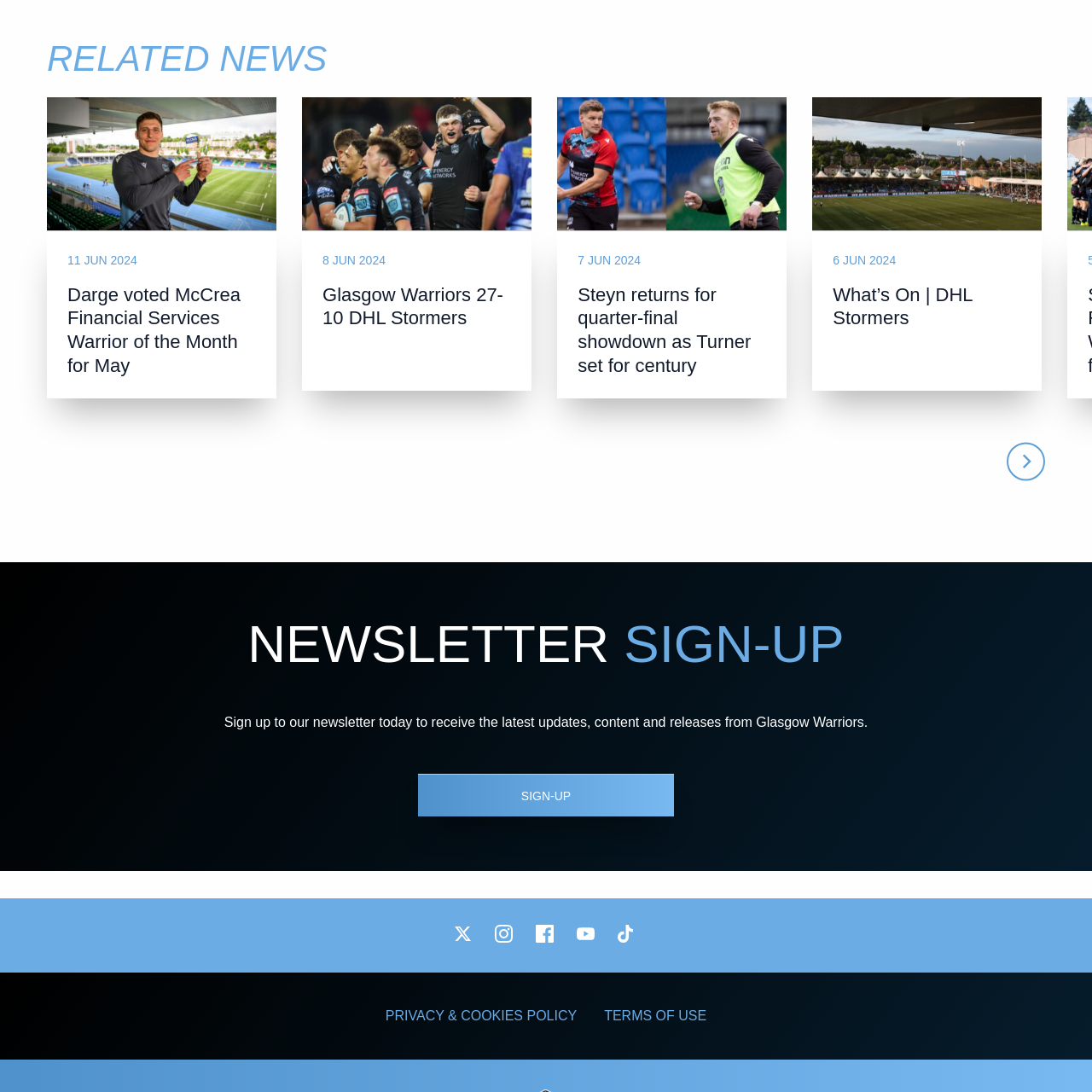Could you determine the bounding box coordinates of the clickable element to complete the instruction: "Click on the 'Darge voted McCrea Financial Services Warrior of the Month for May' news article"? Provide the coordinates as four float numbers between 0 and 1, i.e., [left, top, right, bottom].

[0.043, 0.089, 0.253, 0.365]